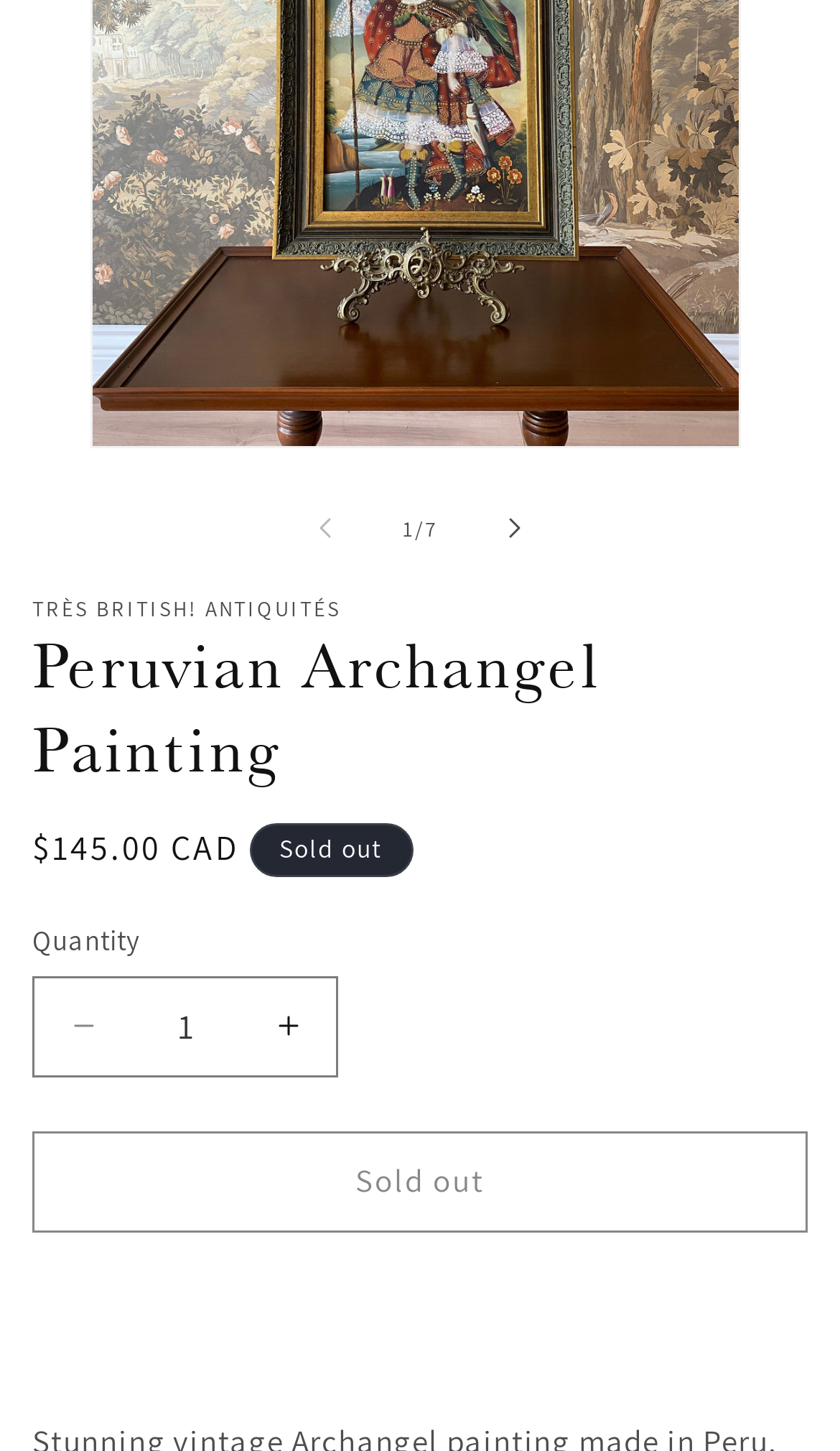Identify the bounding box of the UI element that matches this description: "parent_node: 1 aria-label="Slide right" name="next"".

[0.556, 0.331, 0.669, 0.397]